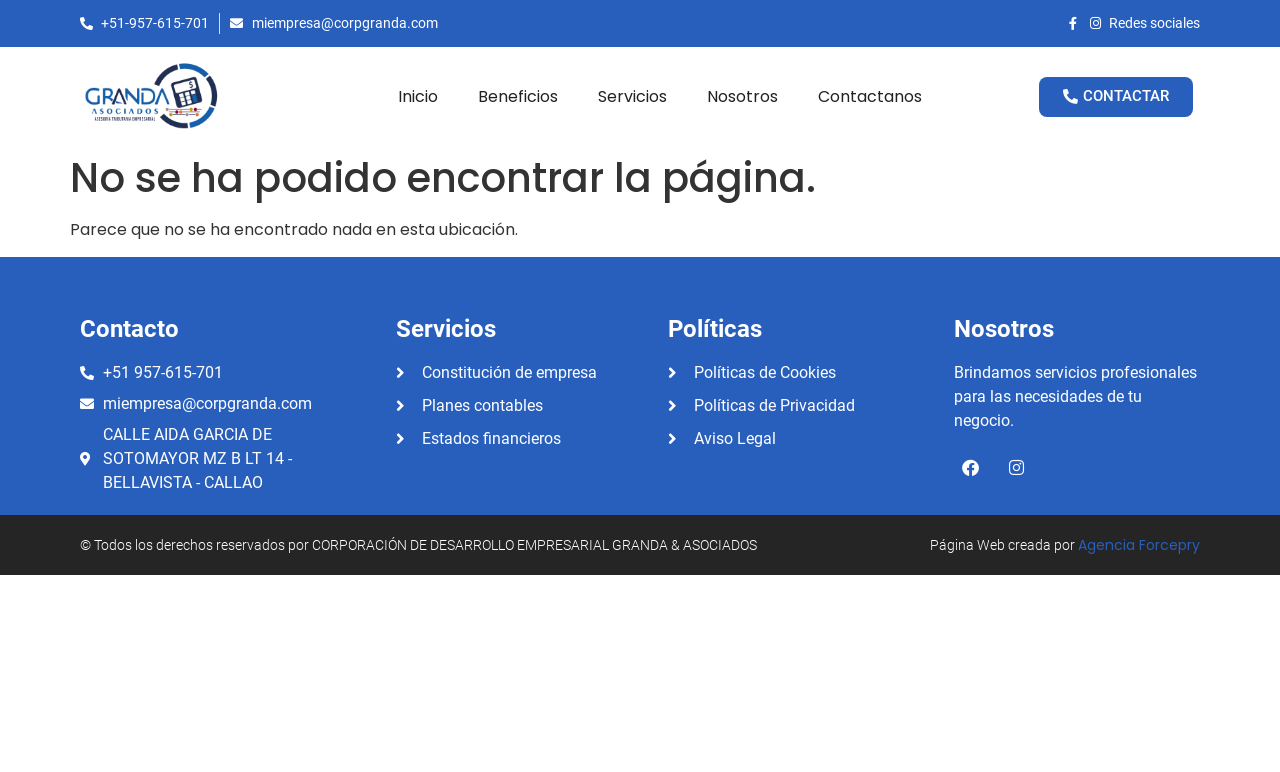Describe all the visual and textual components of the webpage comprehensively.

This webpage appears to be a 404 error page, indicating that the requested page could not be found. At the top, there is a header section with a heading that reads "No se ha podido encontrar la página." (Page not found). Below this, there is a brief message stating "Parece que no se ha encontrado nada en esta ubicación." (It seems that nothing was found at this location).

On the left side of the page, there is a section dedicated to contact information, with a heading "Contacto" (Contact). This section includes a phone number, an email address, and a physical address. 

Above the contact section, there is a navigation menu with links to various pages, including "Inicio" (Home), "Beneficios" (Benefits), "Servicios" (Services), "Nosotros" (About us), and "Contactanos" (Contact us).

On the right side of the page, there are three sections with headings "Servicios" (Services), "Políticas" (Policies), and "Nosotros" (About us). The Services section lists three services offered by the company, including "Constitución de empresa" (Company constitution), "Planes contables" (Accounting plans), and "Estados financieros" (Financial statements). The Policies section lists three policies, including "Políticas de Cookies" (Cookie policies), "Políticas de Privacidad" (Privacy policies), and "Aviso Legal" (Legal notice). The About us section has a brief description of the company and its services, along with links to its social media profiles on Facebook and Instagram.

At the bottom of the page, there is a footer section with a copyright notice and a mention of the company that created the webpage.